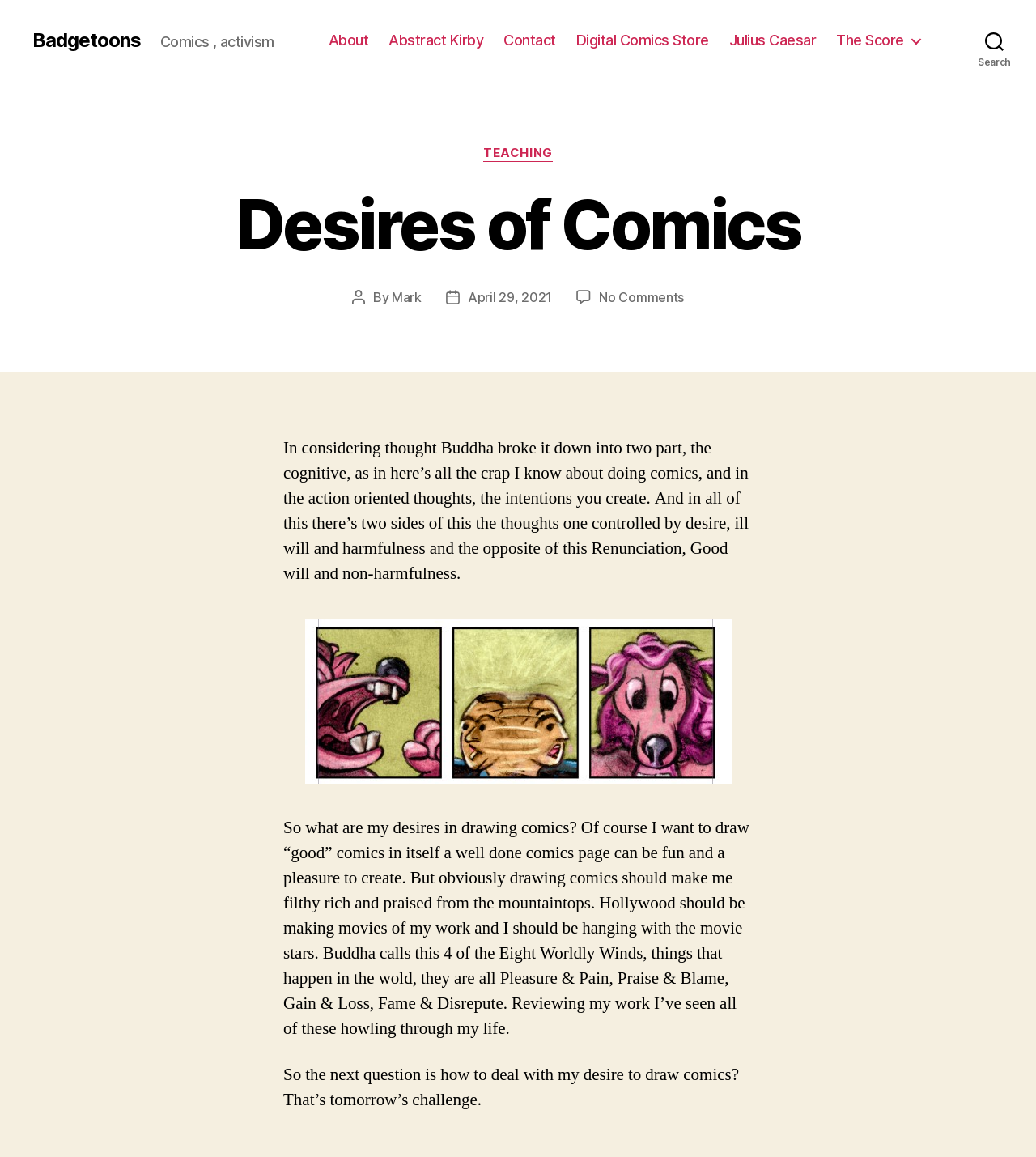What is the date of the post 'Desires of Comics'?
Based on the image, give a one-word or short phrase answer.

April 29, 2021